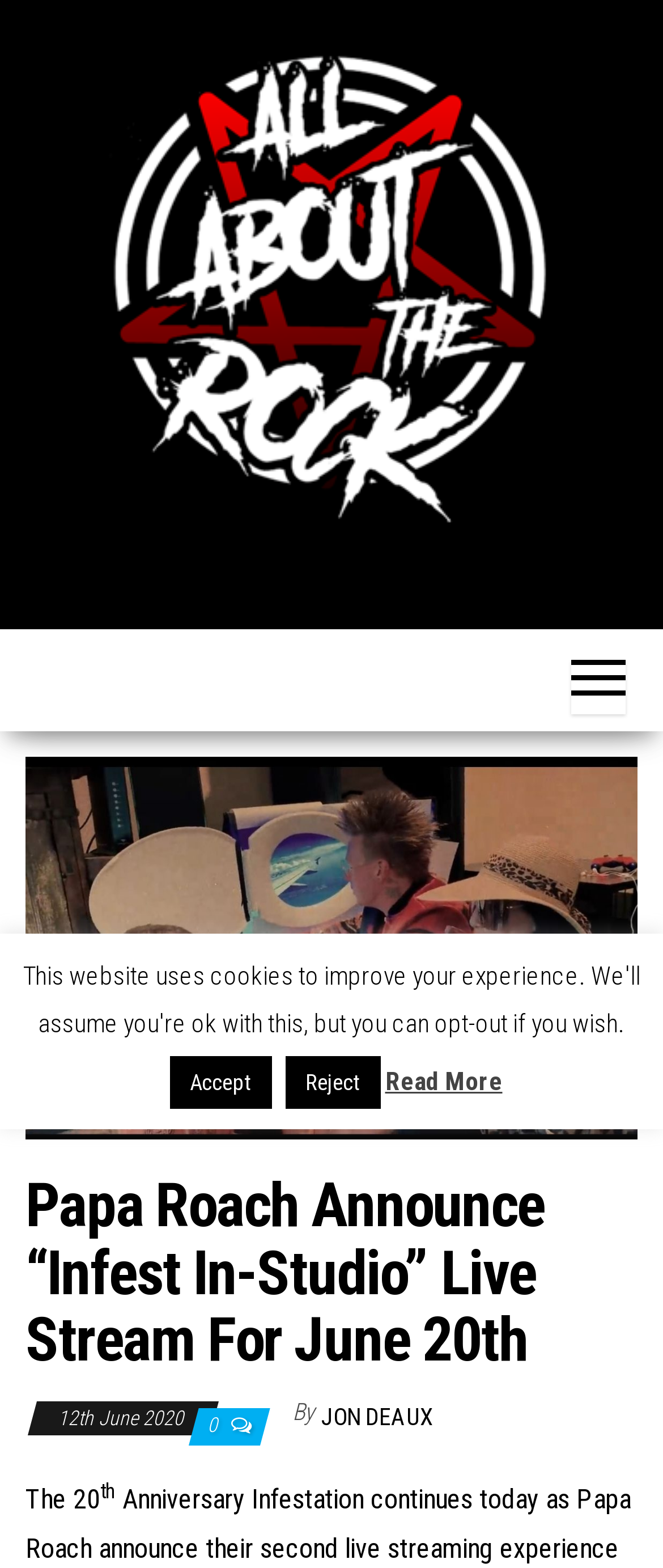Locate the bounding box coordinates of the segment that needs to be clicked to meet this instruction: "Check the post date".

[0.087, 0.897, 0.285, 0.912]